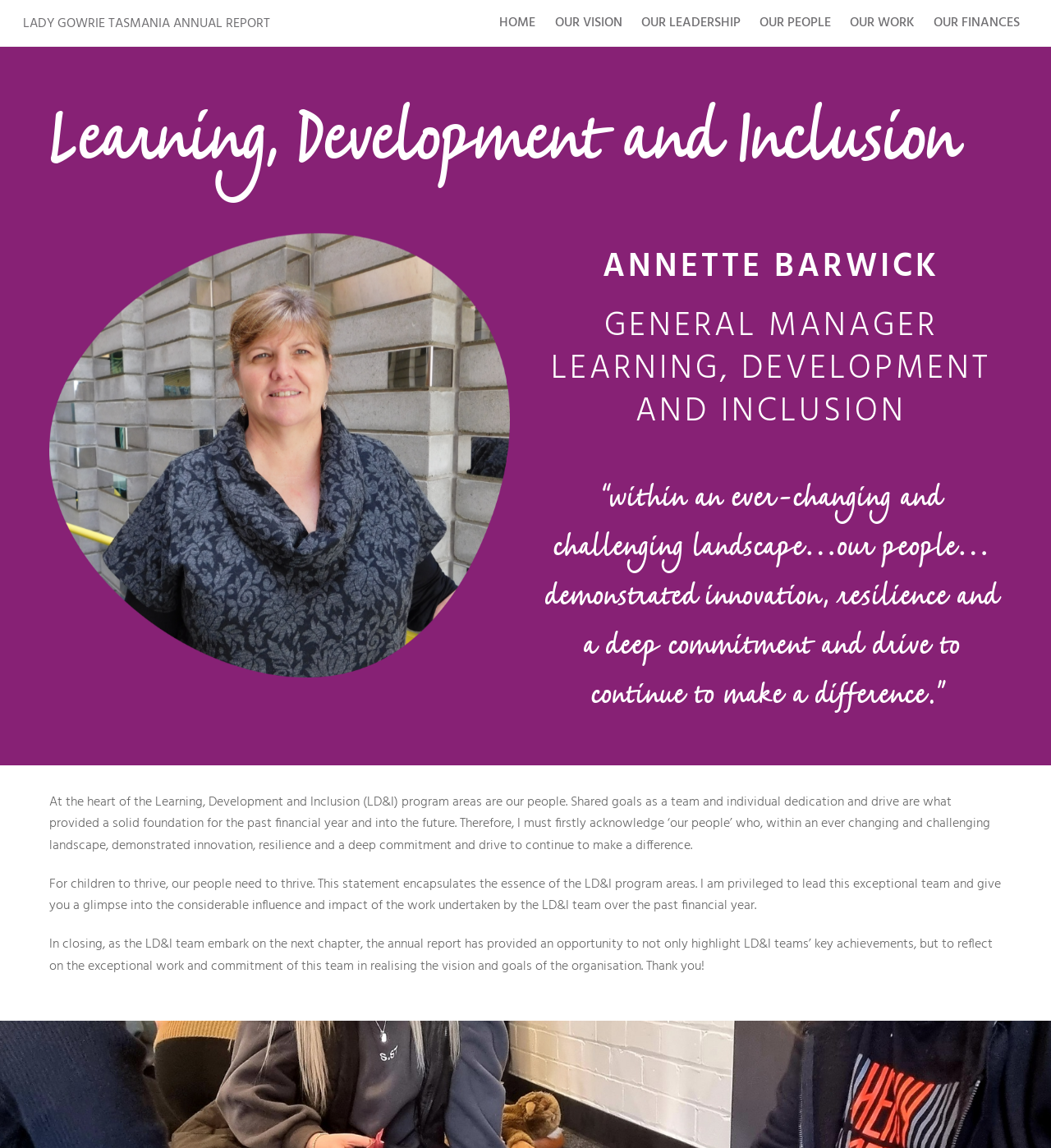Using the given element description, provide the bounding box coordinates (top-left x, top-left y, bottom-right x, bottom-right y) for the corresponding UI element in the screenshot: Our People

[0.715, 0.004, 0.798, 0.036]